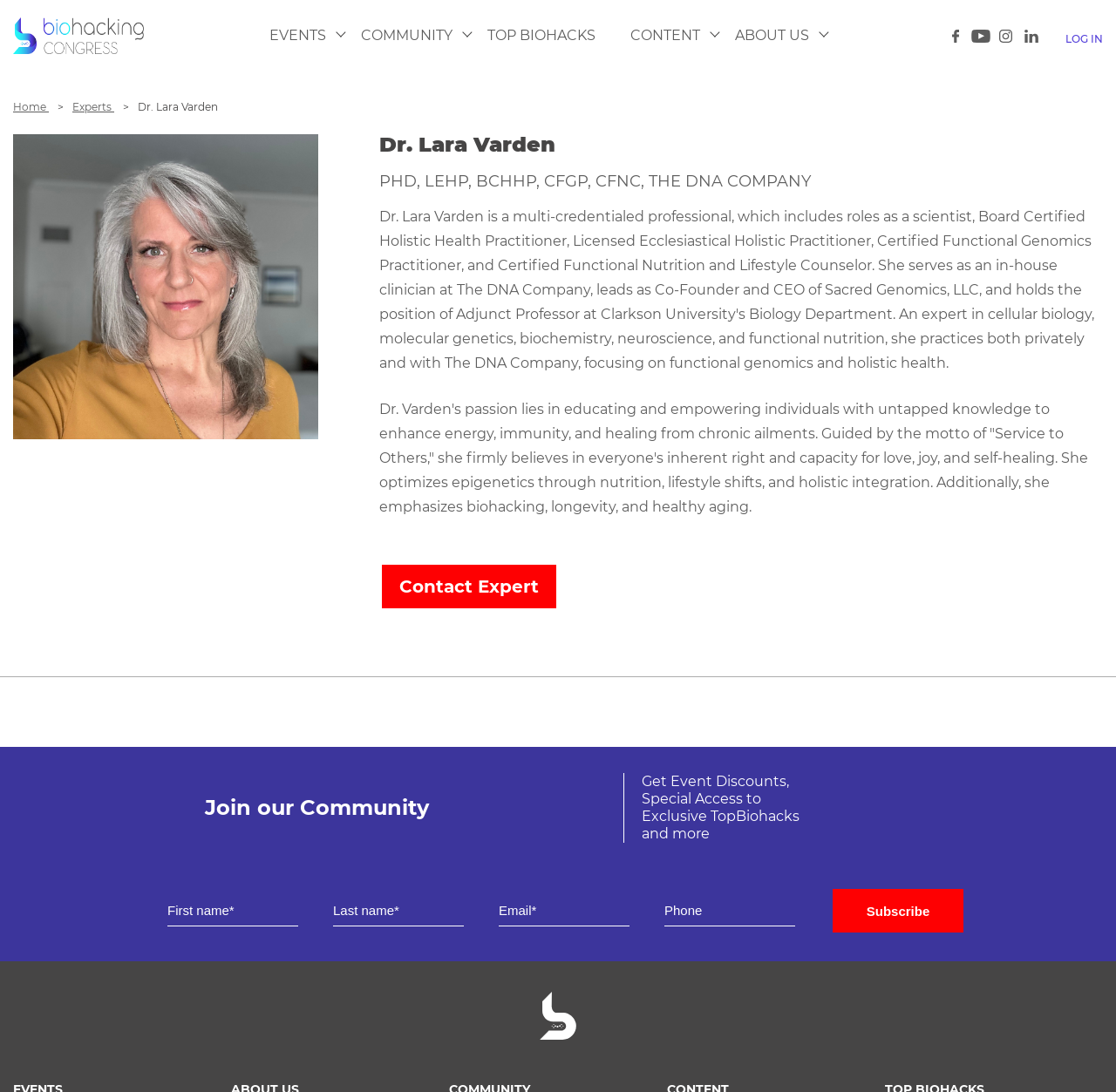Please find the bounding box coordinates of the section that needs to be clicked to achieve this instruction: "Enter your first name in the input field".

[0.15, 0.82, 0.267, 0.848]